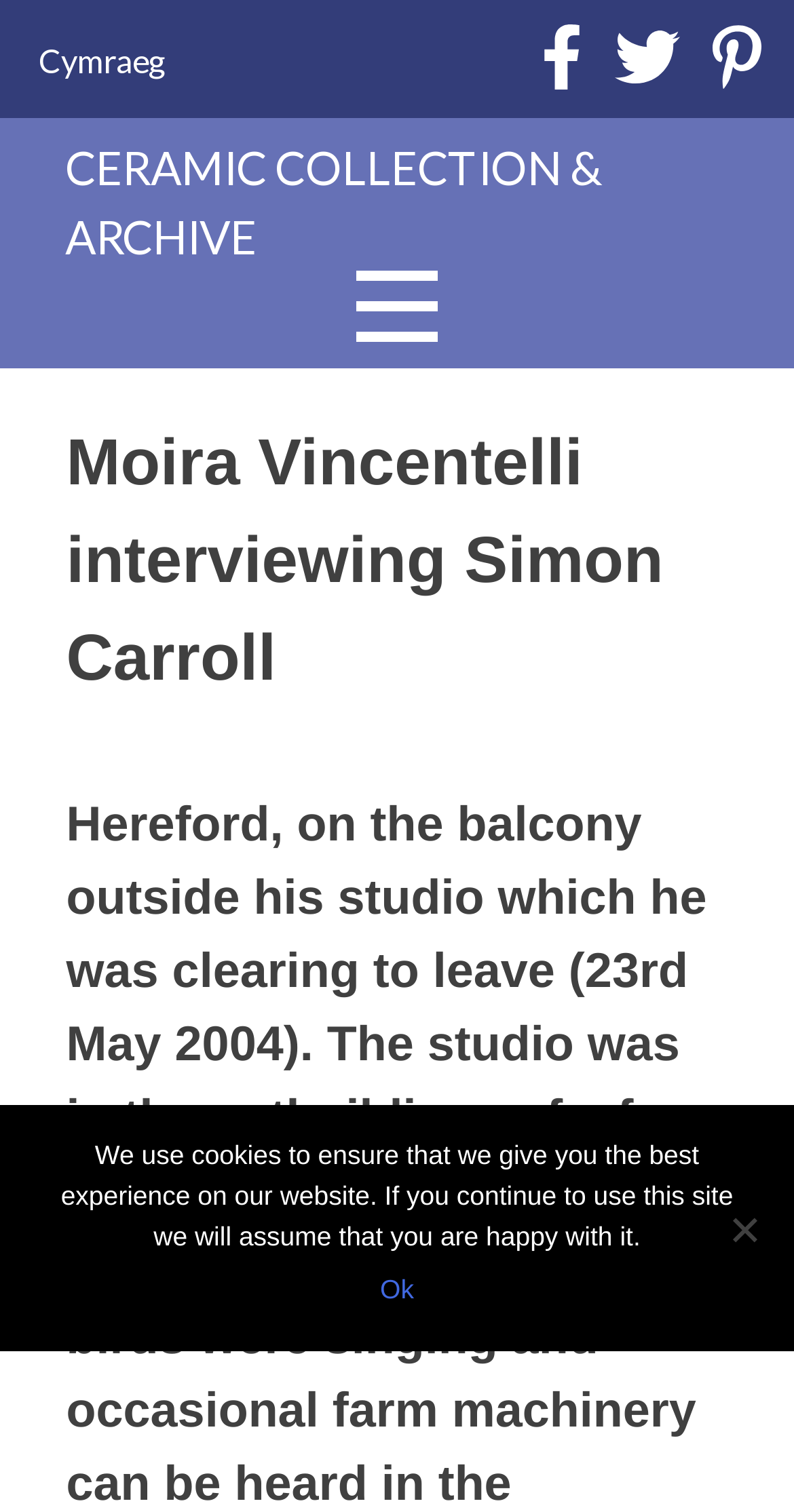What is the name of the collection mentioned on the webpage?
Please give a well-detailed answer to the question.

I looked at the main content of the webpage and found a heading that mentions 'Ceramic Collection and Archive Aberystwyth University Wales', which suggests that the collection being referred to is the Ceramic Collection and Archive.